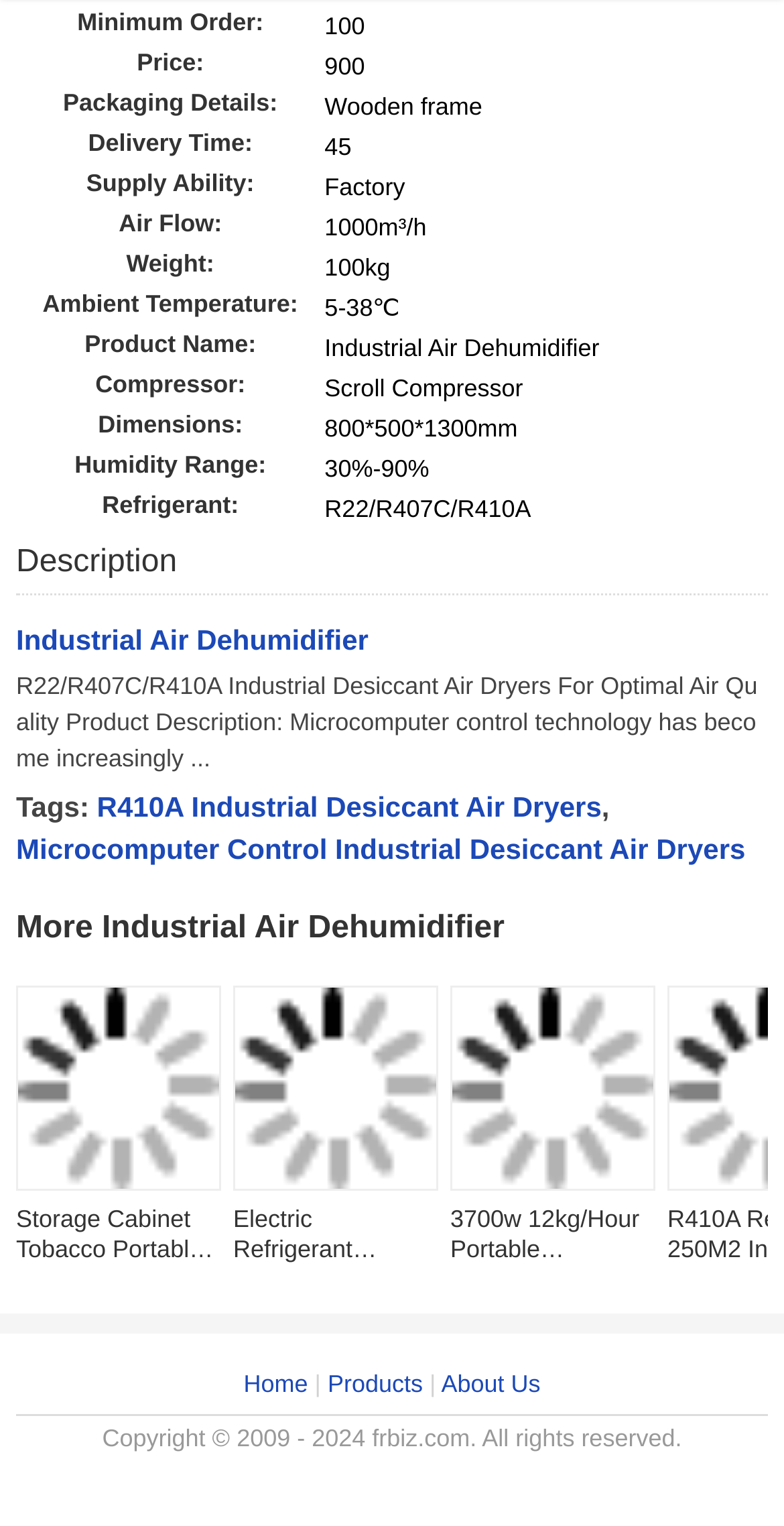Identify the bounding box coordinates for the UI element described as follows: Products. Use the format (top-left x, top-left y, bottom-right x, bottom-right y) and ensure all values are floating point numbers between 0 and 1.

[0.418, 0.897, 0.539, 0.916]